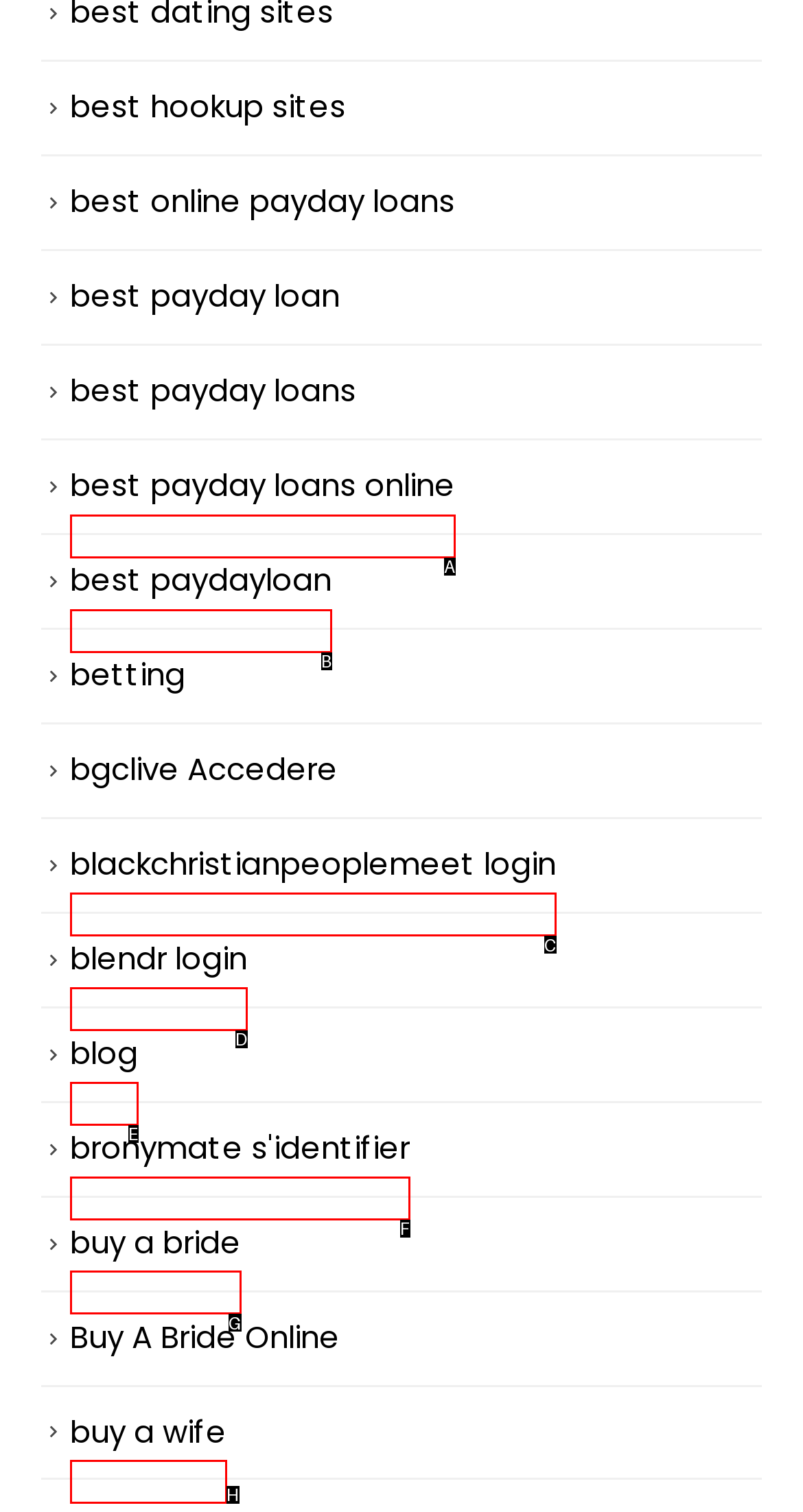Based on the description: 中文, find the HTML element that matches it. Provide your answer as the letter of the chosen option.

None